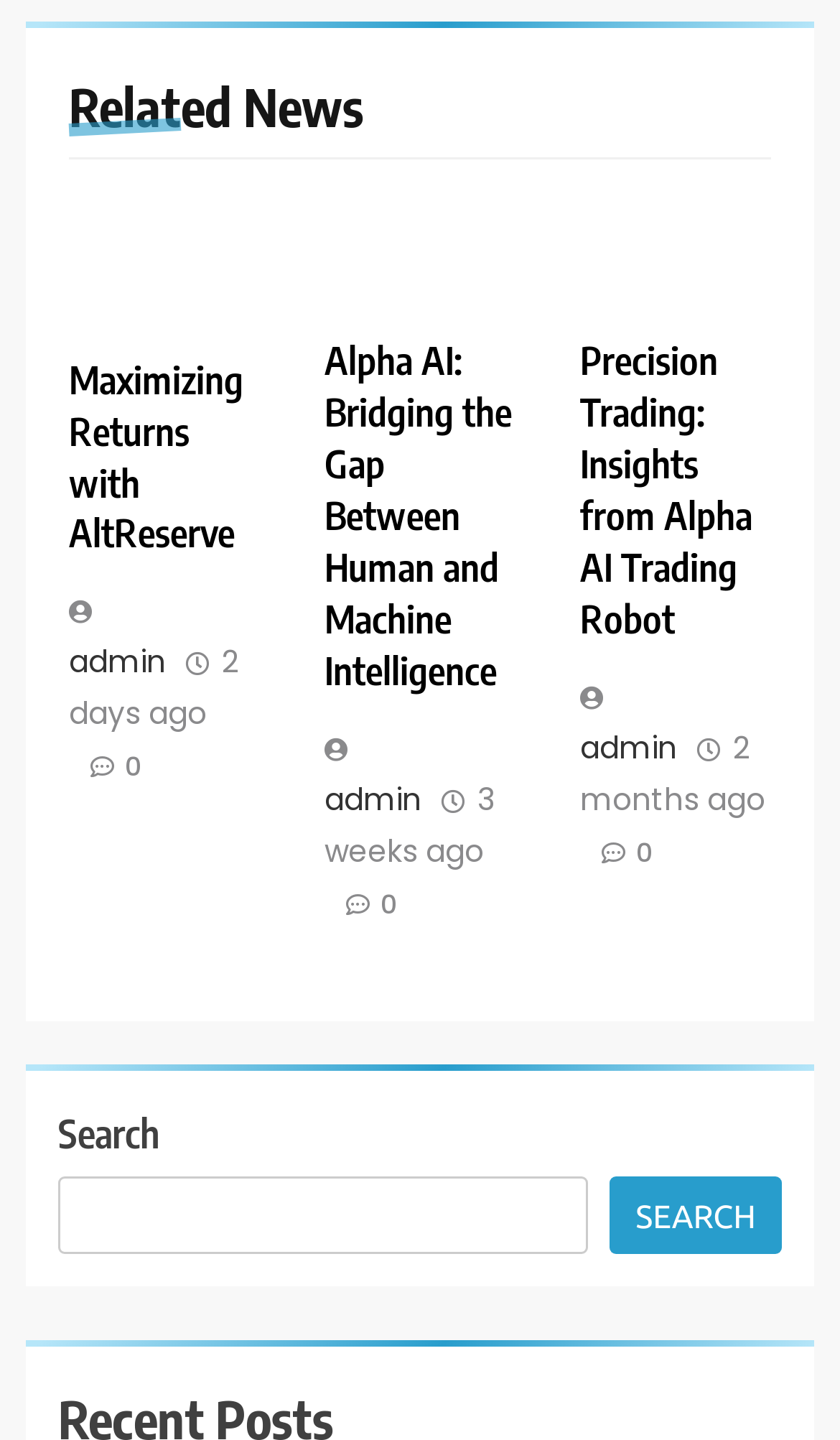What is the purpose of the element at the bottom of the webpage?
Look at the image and construct a detailed response to the question.

I found the element at the bottom of the webpage by looking at the bounding box coordinates. The element has a StaticText 'Search' and a searchbox, indicating that its purpose is to allow users to search for something.